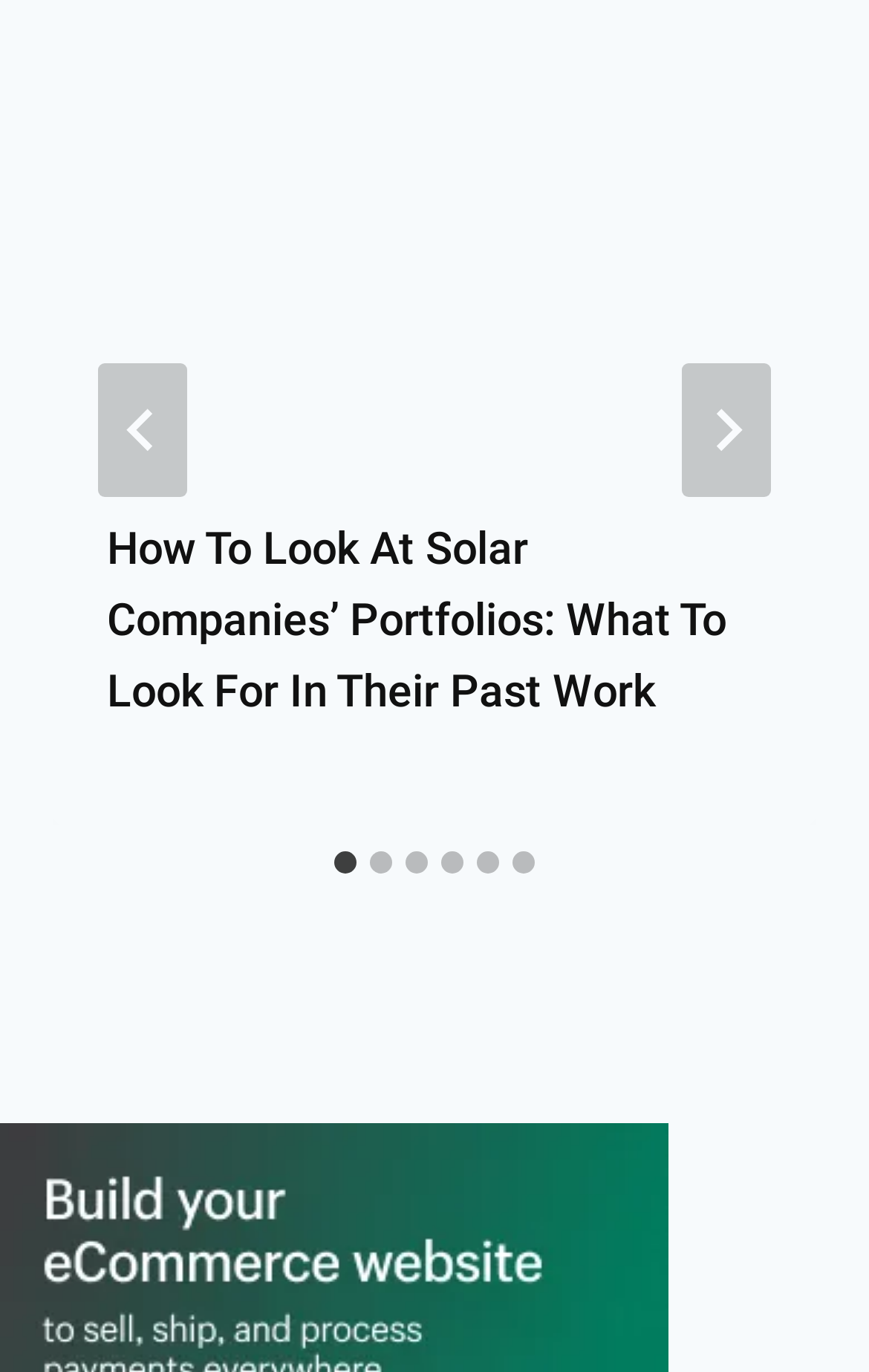Can you identify the bounding box coordinates of the clickable region needed to carry out this instruction: 'Select slide 2'? The coordinates should be four float numbers within the range of 0 to 1, stated as [left, top, right, bottom].

[0.426, 0.62, 0.451, 0.637]